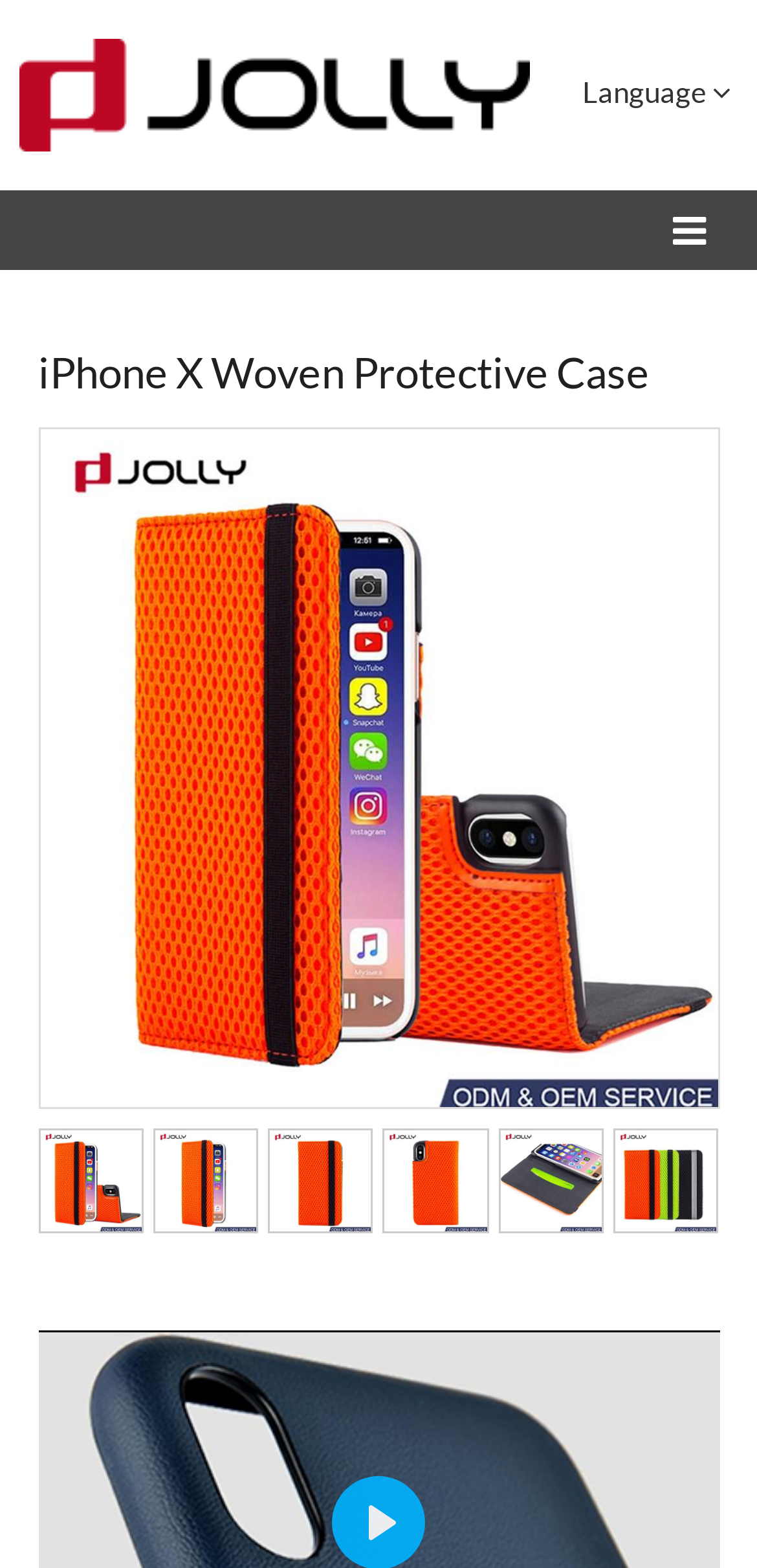How many images are on this webpage?
Refer to the image and provide a one-word or short phrase answer.

9